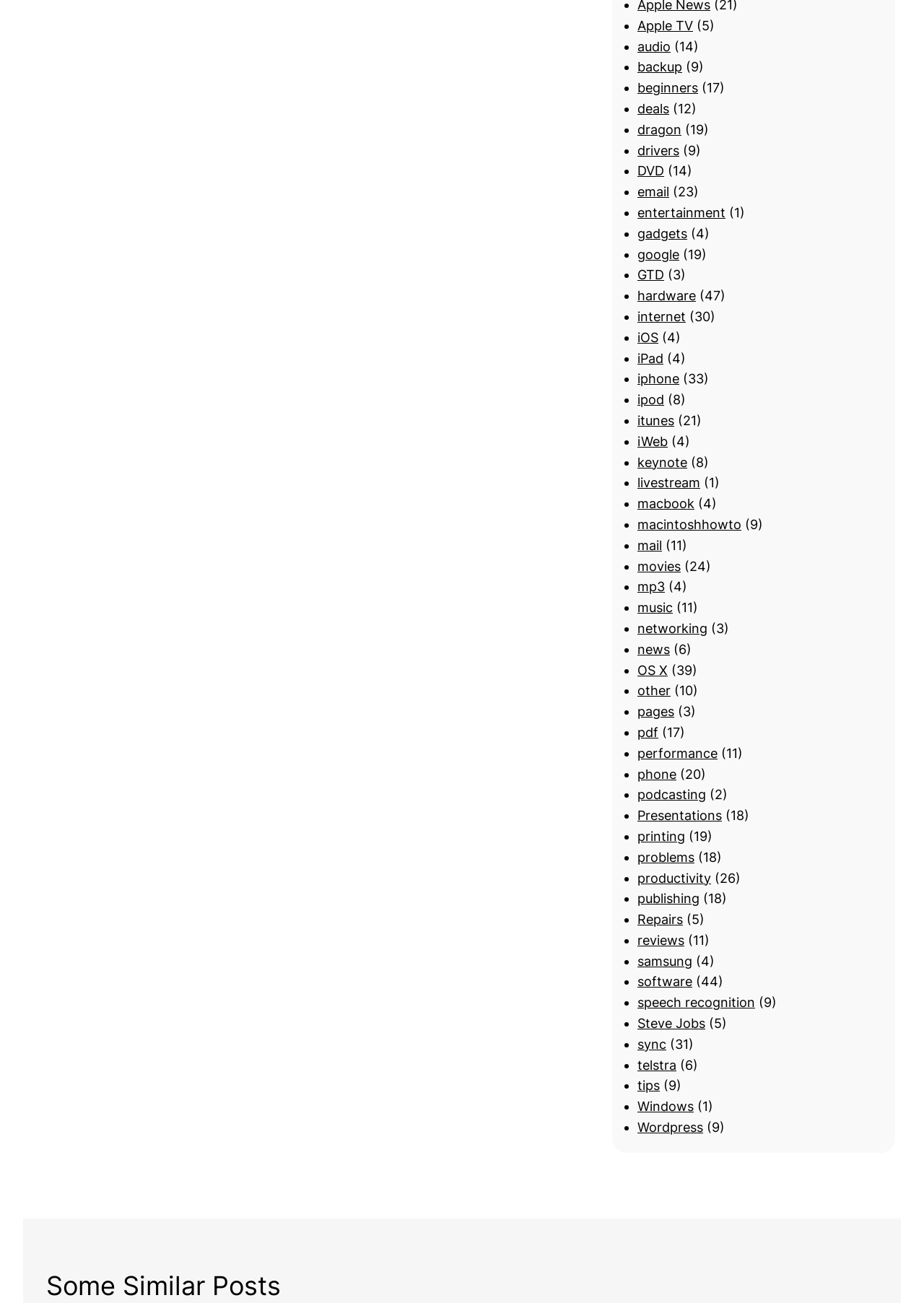Can you find the bounding box coordinates for the element that needs to be clicked to execute this instruction: "Go to 'Home'"? The coordinates should be given as four float numbers between 0 and 1, i.e., [left, top, right, bottom].

None